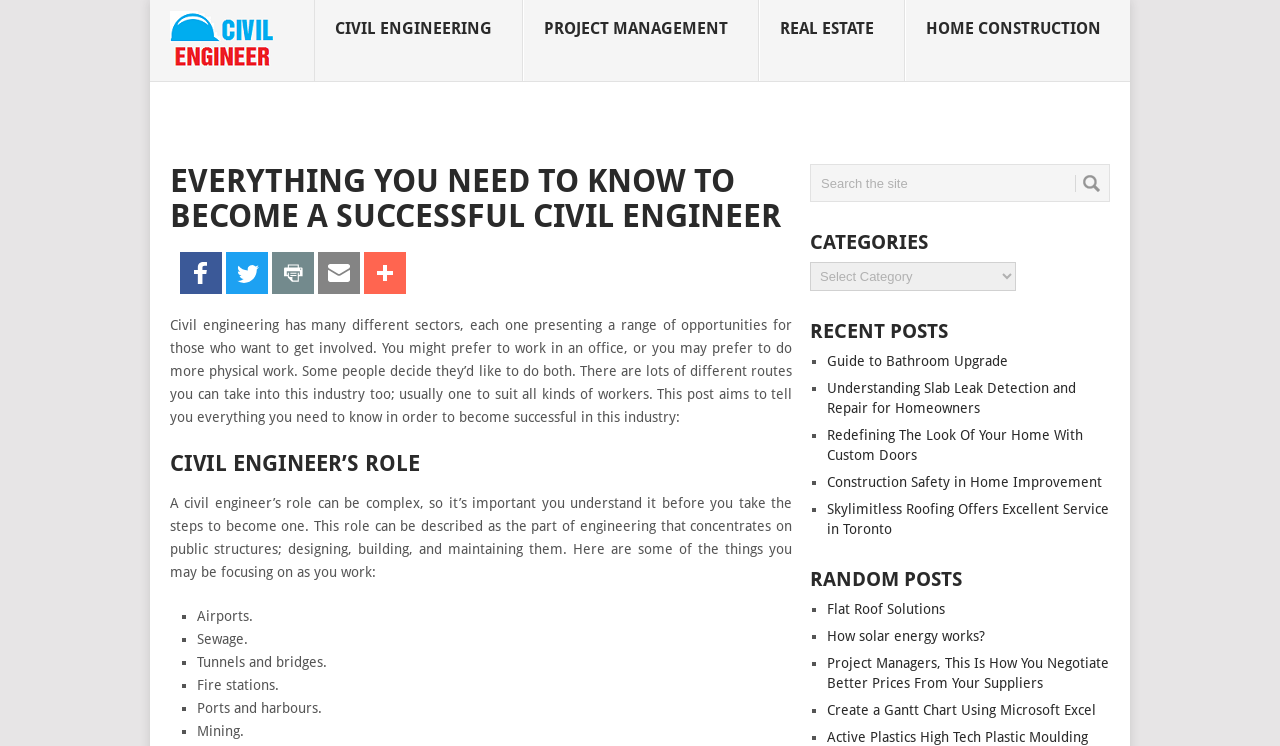Please provide a comprehensive answer to the question below using the information from the image: How many recent posts are listed on the webpage?

The webpage has a section 'RECENT POSTS' which lists five recent posts, each with a link to the article. These posts are marked with a bullet point and have a brief title.